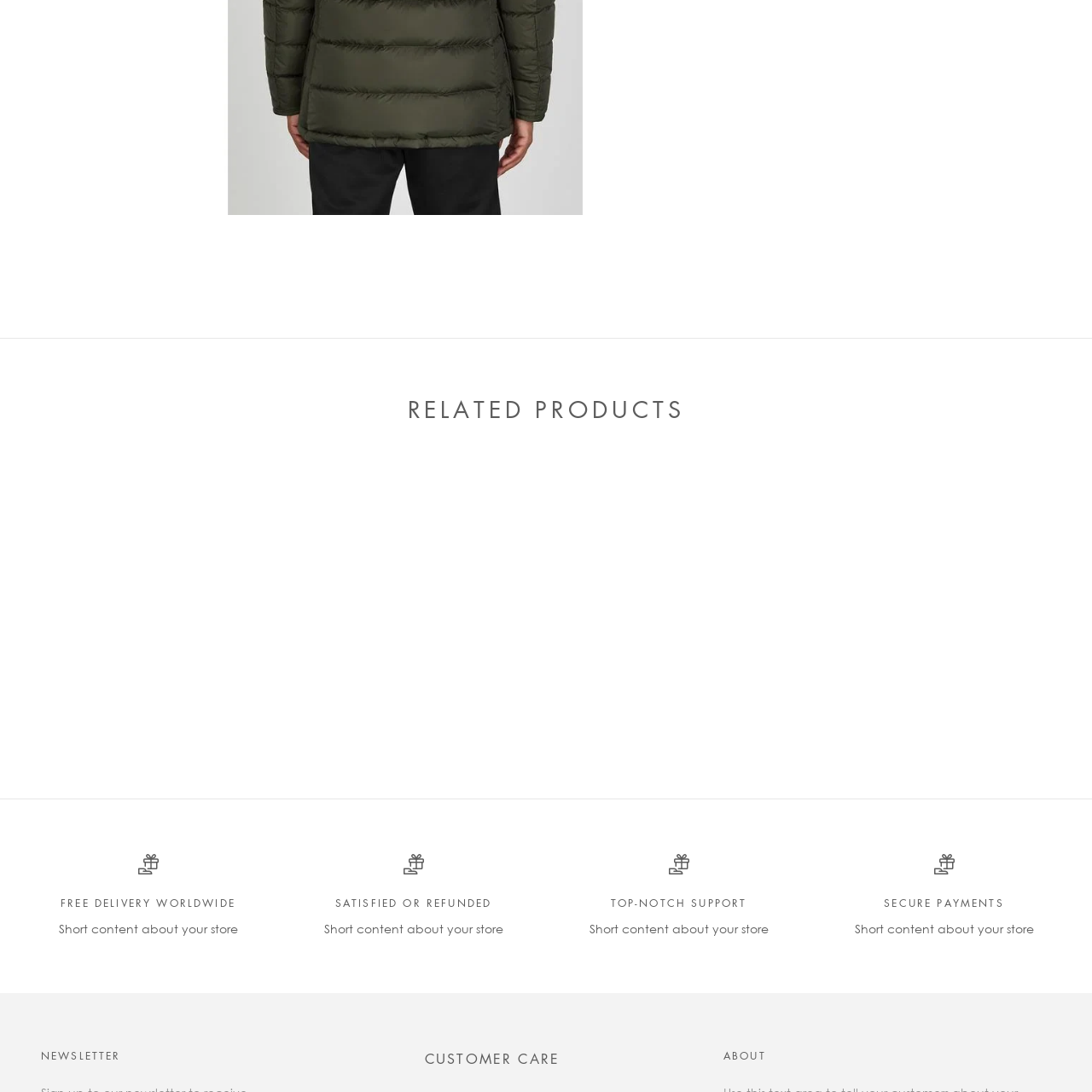What is the discount amount on the pullover?
Carefully examine the image within the red bounding box and provide a detailed answer to the question.

The discount amount can be calculated by subtracting the sale price from the original price, which is £240.00 - £220.00 = £20.00, indicating a £20.00 discount on the pullover.